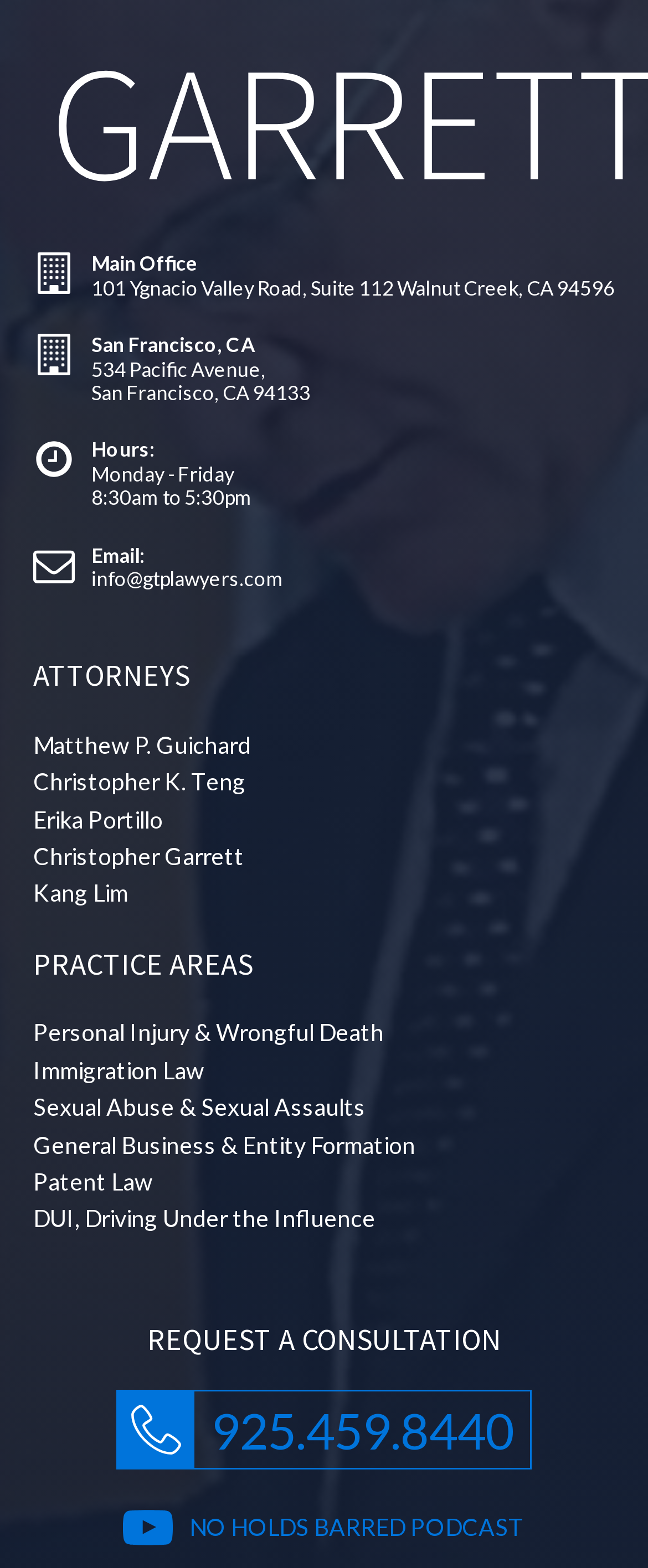How many office locations are listed?
Look at the image and respond with a one-word or short-phrase answer.

2